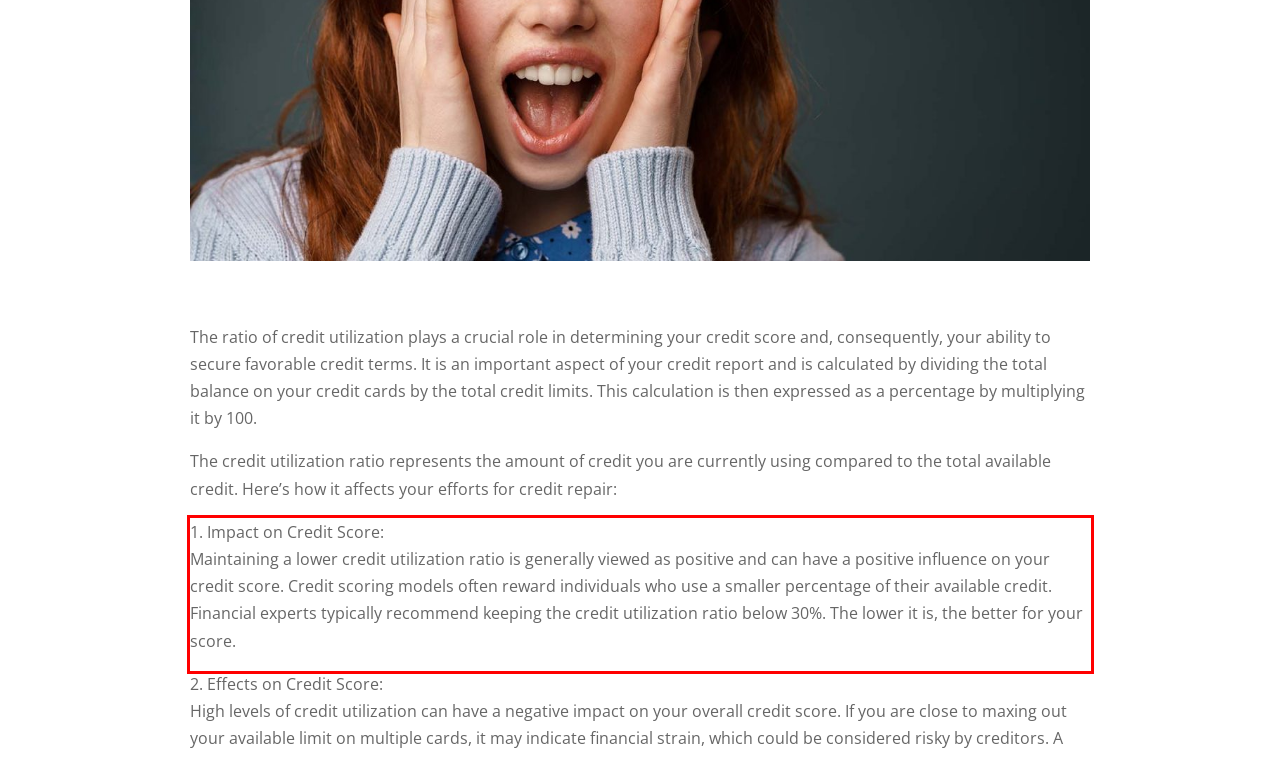You are given a screenshot showing a webpage with a red bounding box. Perform OCR to capture the text within the red bounding box.

1. Impact on Credit Score: Maintaining a lower credit utilization ratio is generally viewed as positive and can have a positive influence on your credit score. Credit scoring models often reward individuals who use a smaller percentage of their available credit. Financial experts typically recommend keeping the credit utilization ratio below 30%. The lower it is, the better for your score.